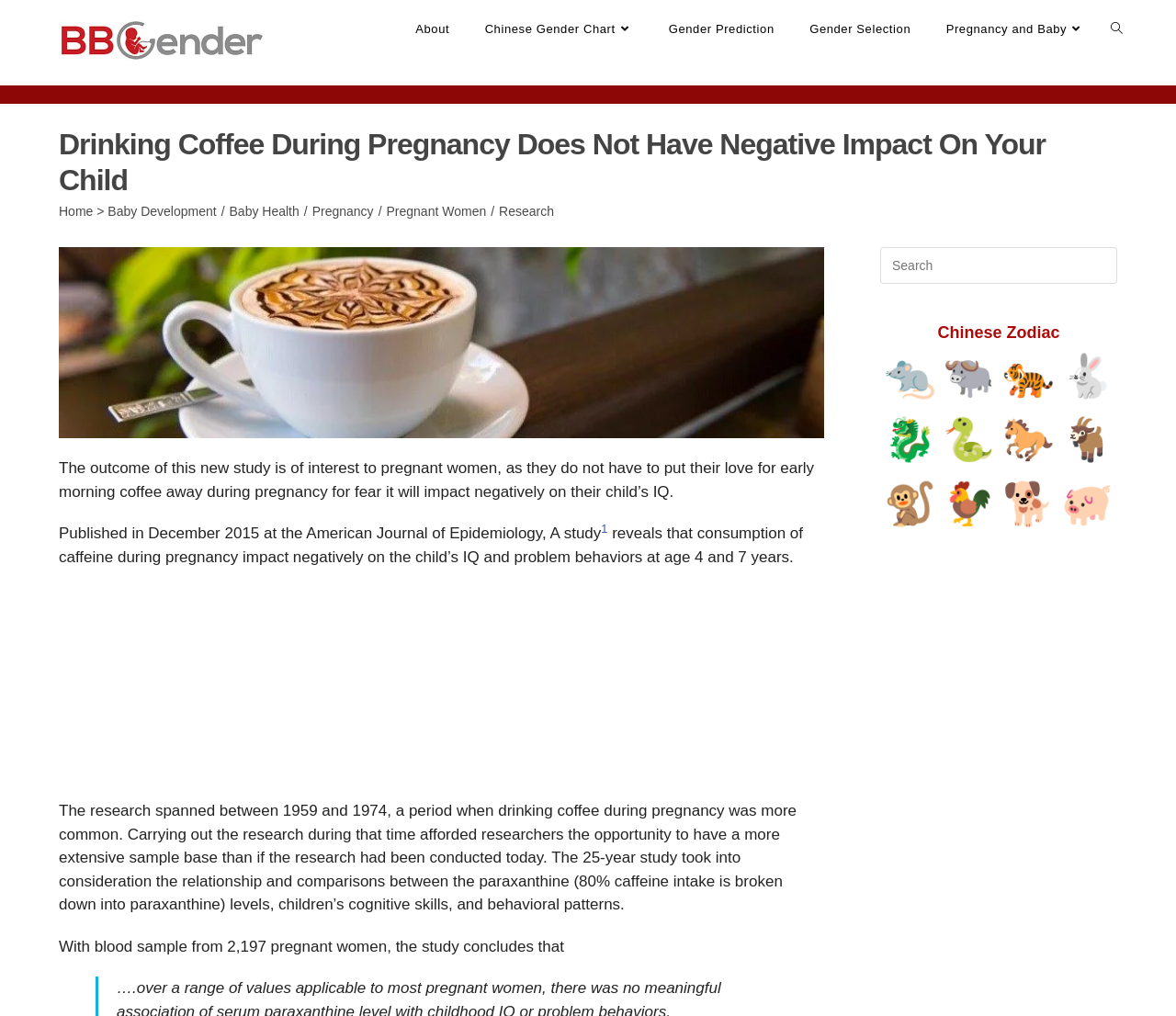Pinpoint the bounding box coordinates of the area that must be clicked to complete this instruction: "Click on the 'Baby Development' category".

[0.092, 0.201, 0.184, 0.215]